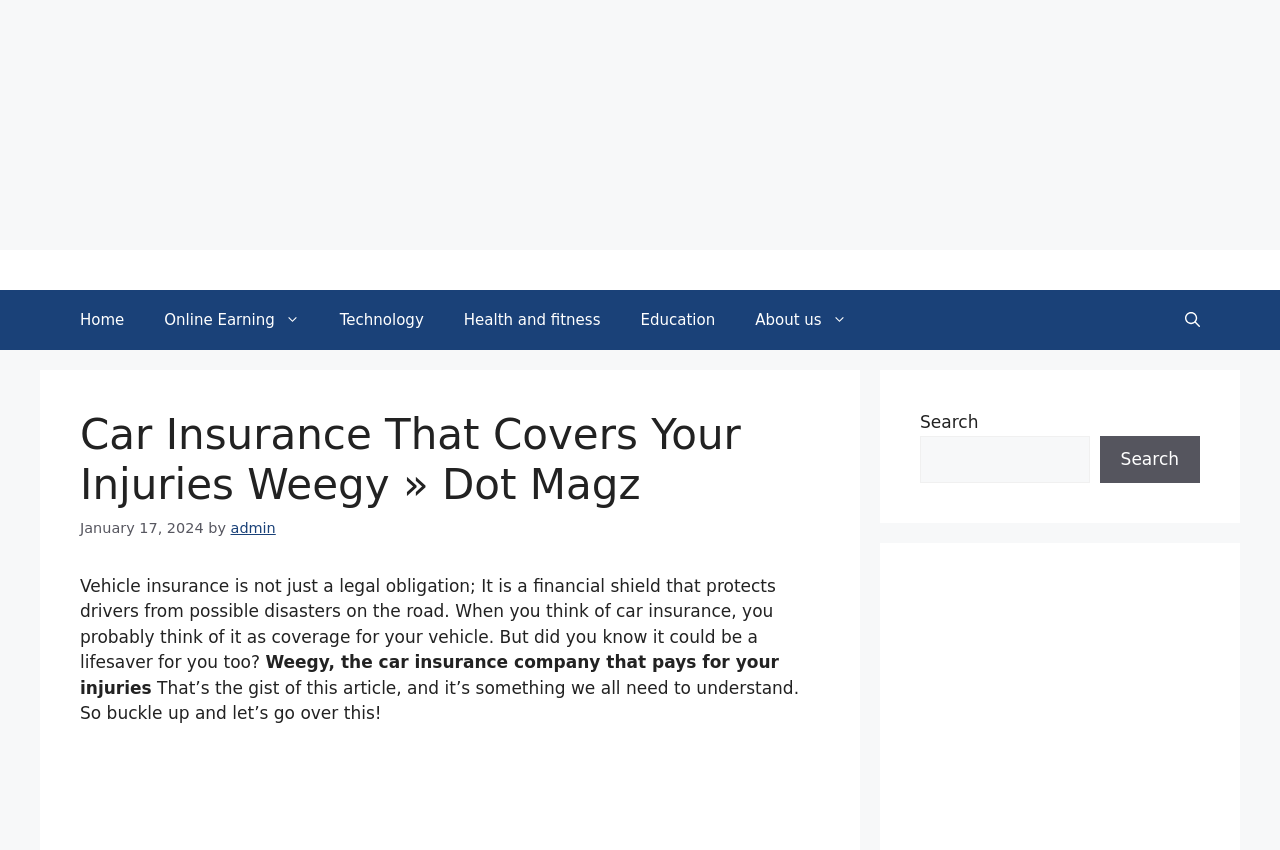Can you find the bounding box coordinates for the element that needs to be clicked to execute this instruction: "Search for something"? The coordinates should be given as four float numbers between 0 and 1, i.e., [left, top, right, bottom].

[0.719, 0.512, 0.851, 0.568]